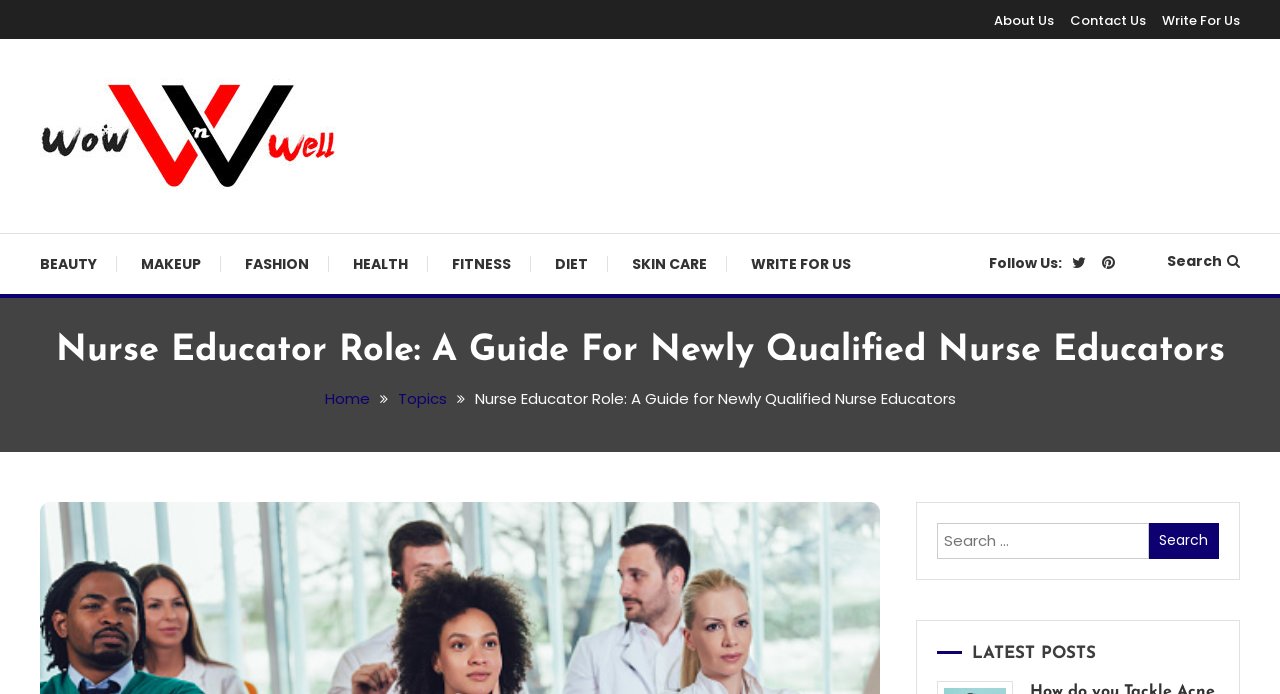Determine the bounding box coordinates of the element's region needed to click to follow the instruction: "Go to Write For Us page". Provide these coordinates as four float numbers between 0 and 1, formatted as [left, top, right, bottom].

[0.908, 0.013, 0.969, 0.047]